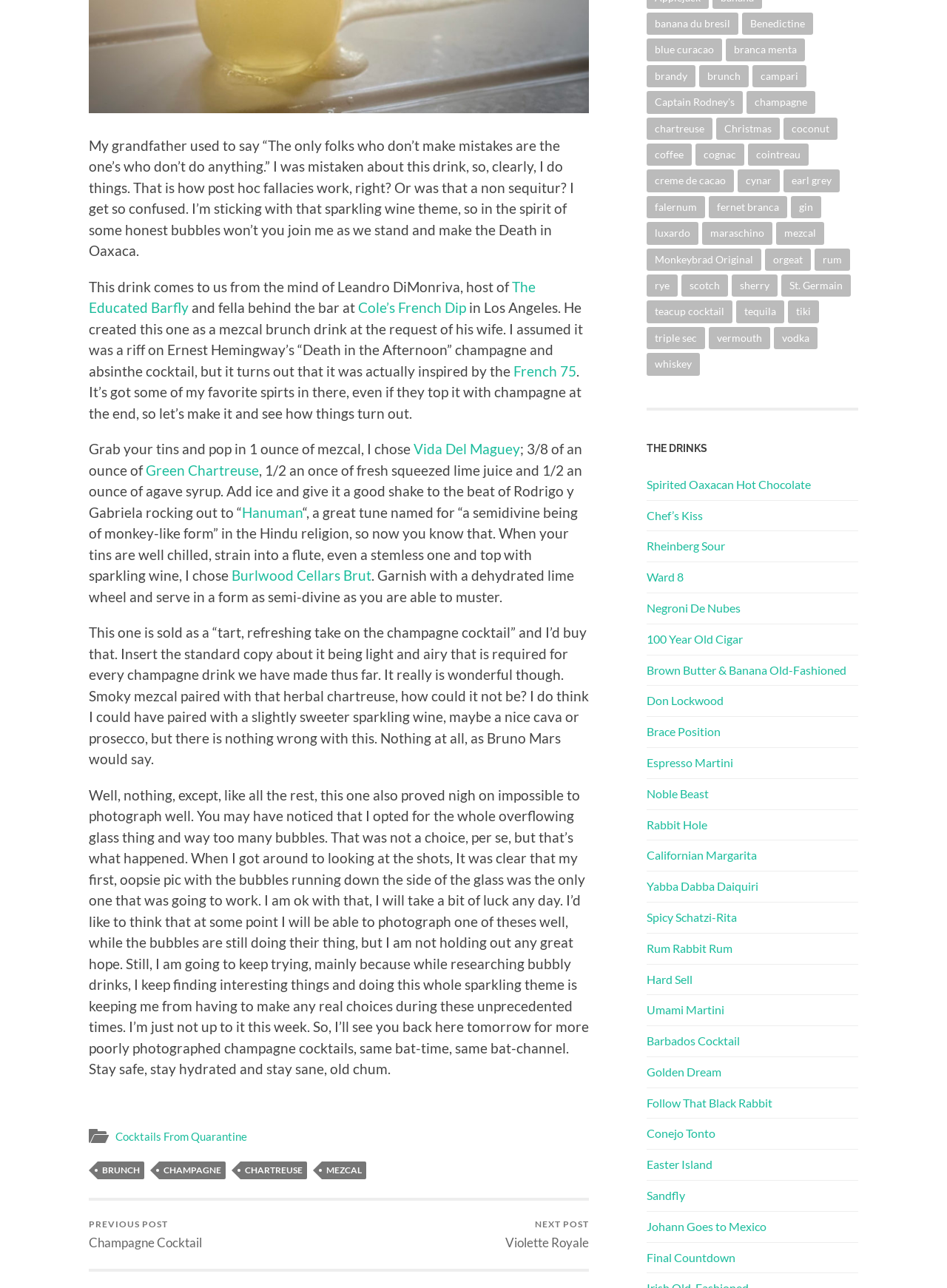Kindly determine the bounding box coordinates for the area that needs to be clicked to execute this instruction: "Explore the Vida Del Maguey mezcal".

[0.437, 0.342, 0.549, 0.355]